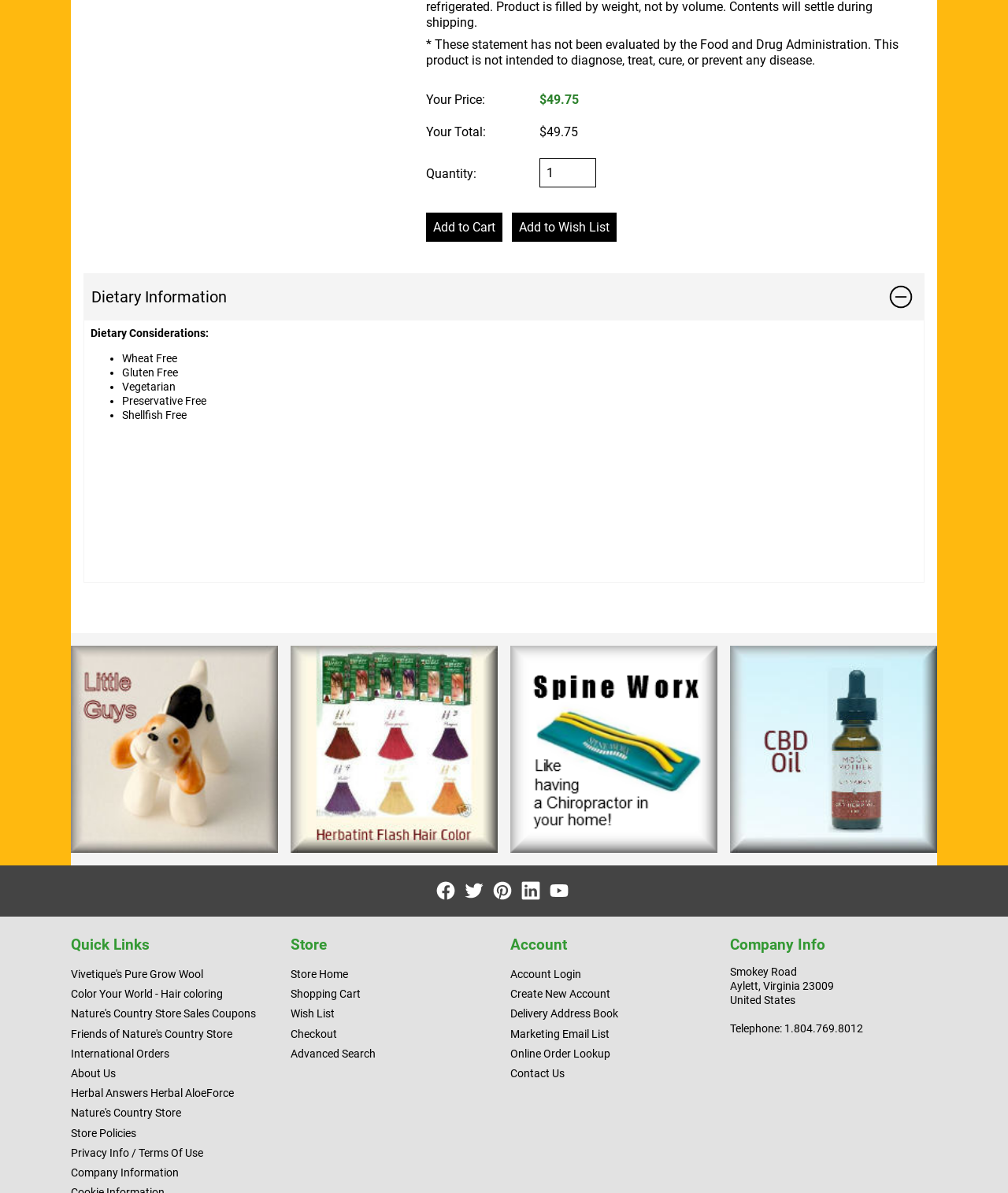Please specify the bounding box coordinates of the region to click in order to perform the following instruction: "Change the quantity".

[0.535, 0.132, 0.592, 0.157]